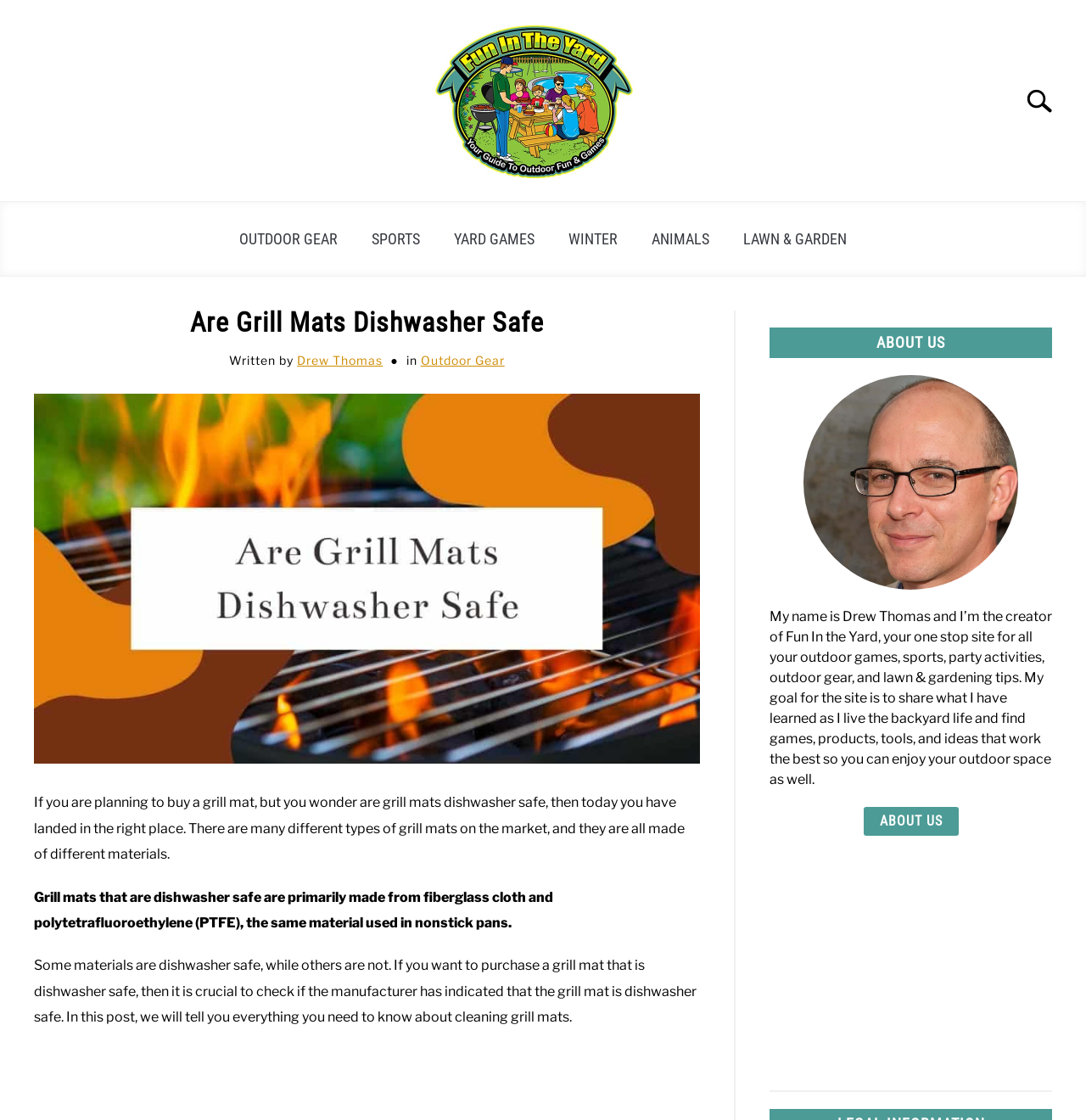Using the elements shown in the image, answer the question comprehensively: Who is the author of this article?

The author's name is mentioned in the text as 'Drew Thomas', which is also linked to the 'Outdoor Gear' category.